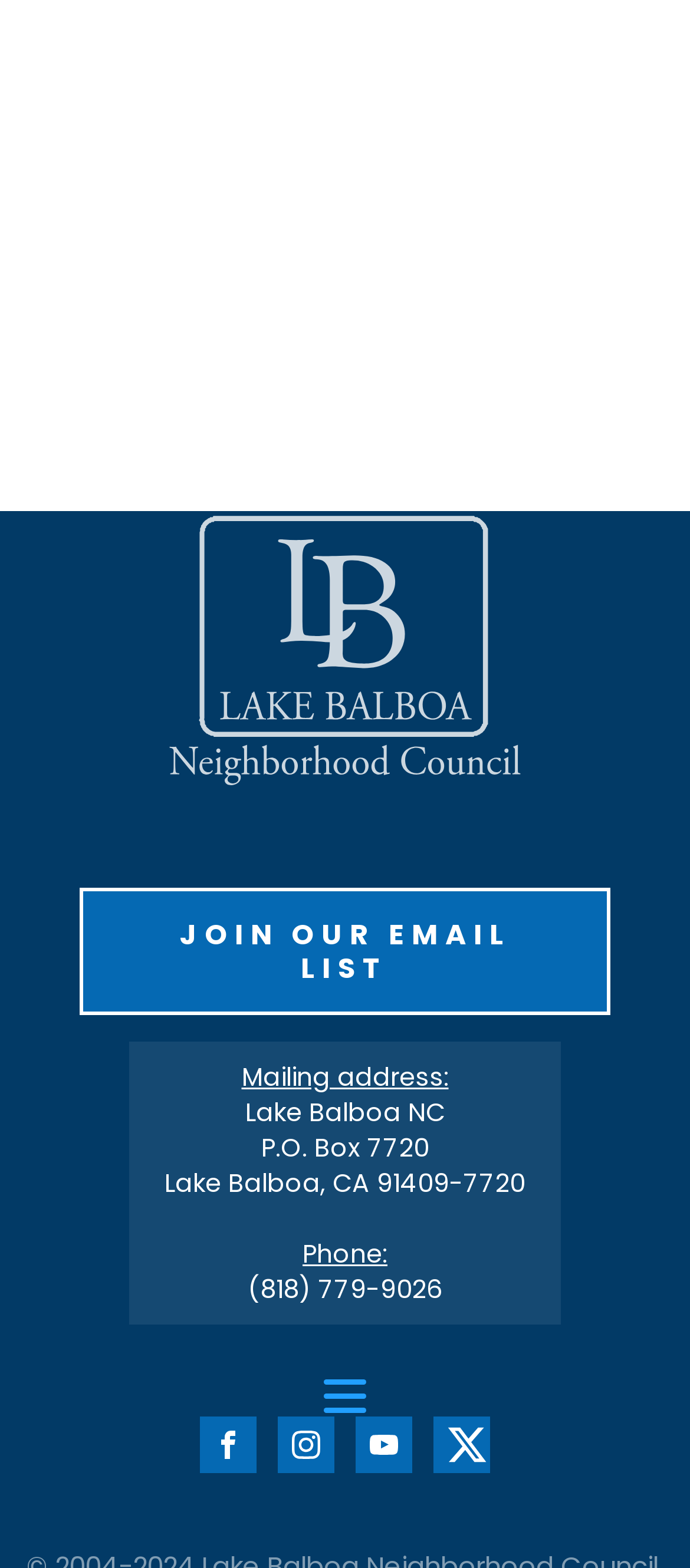Could you please study the image and provide a detailed answer to the question:
How many social media platforms are linked on this webpage?

I counted the number of link elements with SvgRoot children that contain group elements with names like 'facebook', 'instagram', 'youtube', and 'x-twitter', which suggests that there are four social media platforms linked on this webpage.